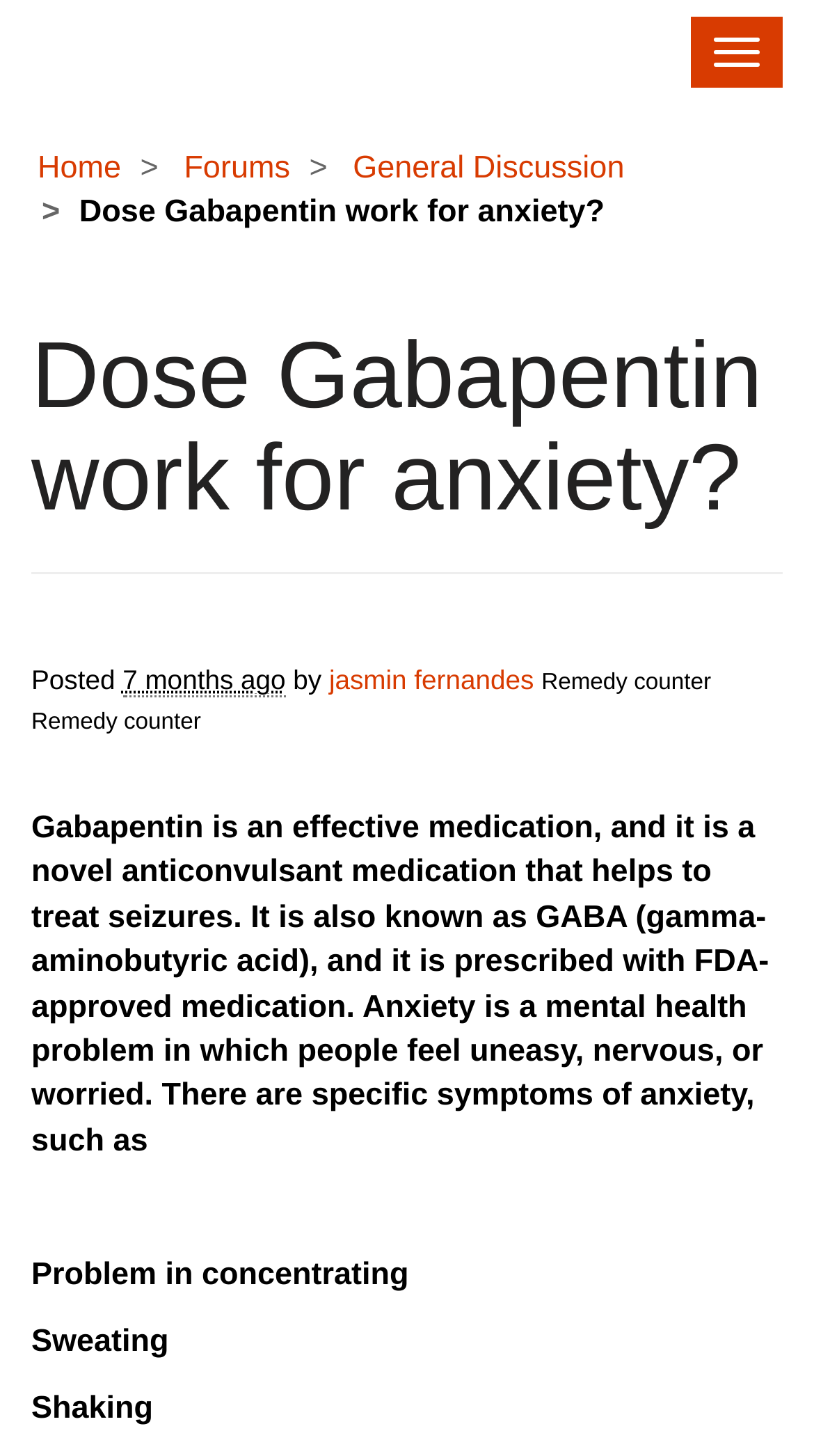Provide an in-depth caption for the contents of the webpage.

The webpage is about discussing the effectiveness of Gabapentin for anxiety. At the top left, there is a link to "Contoso, Ltd." and a button to "Toggle navigation" on the top right. Below these elements, there are three links: "Home", "Forums", and "General Discussion", aligned horizontally.

The main content of the webpage starts with a heading that reads "Dose Gabapentin work for anxiety?" which is followed by a static text with the same content. Below this, there is an alert box with the same text, indicating that it is a live update.

The next section appears to be a post or an article, which includes the text "Posted" and a timestamp "11/22/2023 6:19 AM" with an abbreviation for the date. The author's name, "jasmin fernandes", is linked and appears next to the timestamp. The post's content is divided into paragraphs, with the first paragraph explaining what Gabapentin is and its uses. The subsequent paragraphs list symptoms of anxiety, including "Problem in concentrating", "Sweating", and "Shaking".

There is also a static text "Remedy counter" on the right side of the post, which might be a counter or a label for the post. Overall, the webpage appears to be a forum or discussion page where users can share their experiences and knowledge about Gabapentin and anxiety.